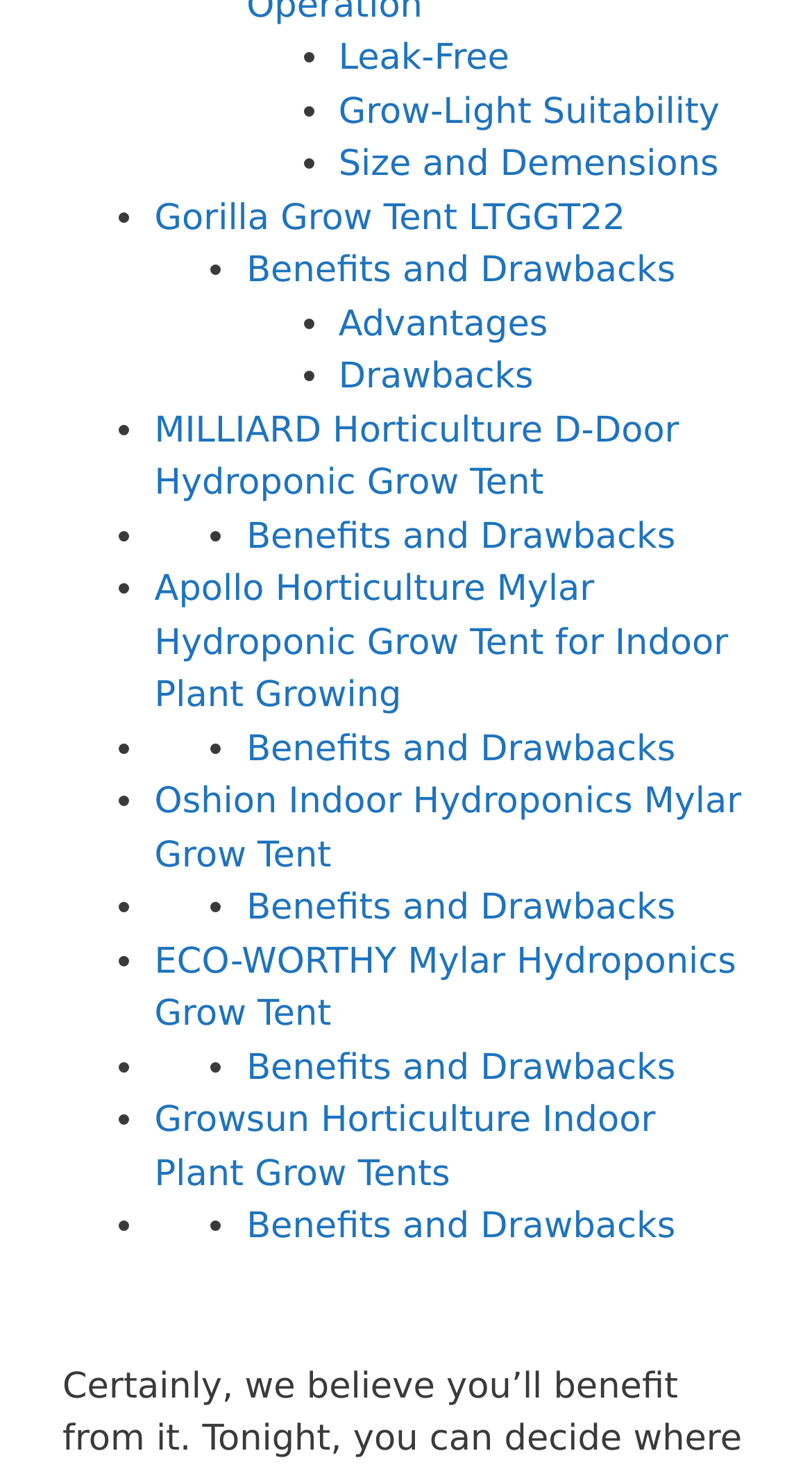Please find the bounding box coordinates of the element that you should click to achieve the following instruction: "View LinkedIn profile". The coordinates should be presented as four float numbers between 0 and 1: [left, top, right, bottom].

None